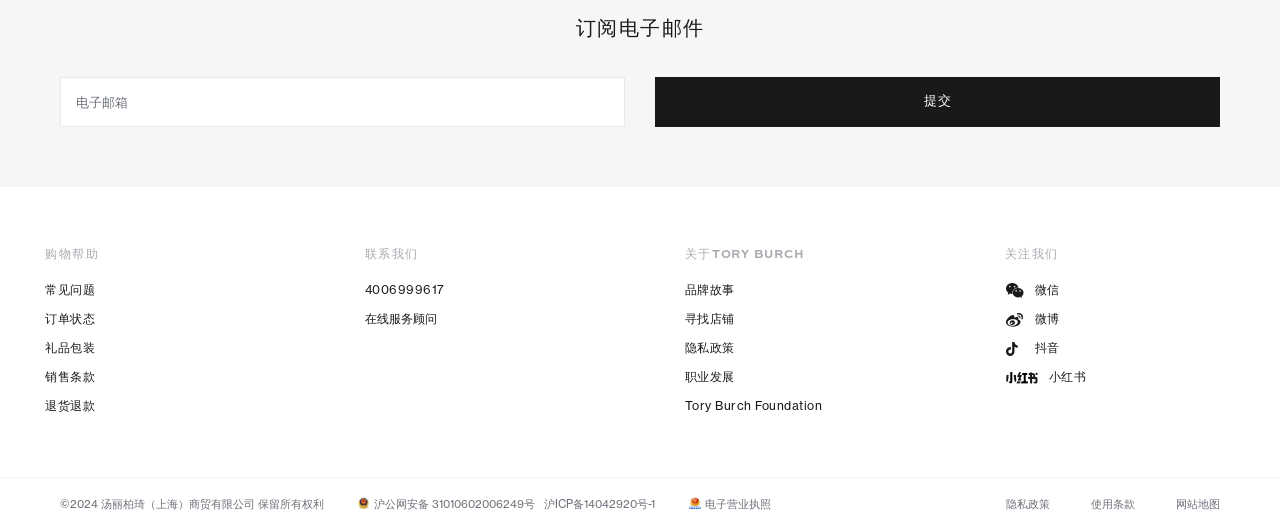Can you identify the bounding box coordinates of the clickable region needed to carry out this instruction: 'view brand story'? The coordinates should be four float numbers within the range of 0 to 1, stated as [left, top, right, bottom].

[0.535, 0.531, 0.574, 0.559]